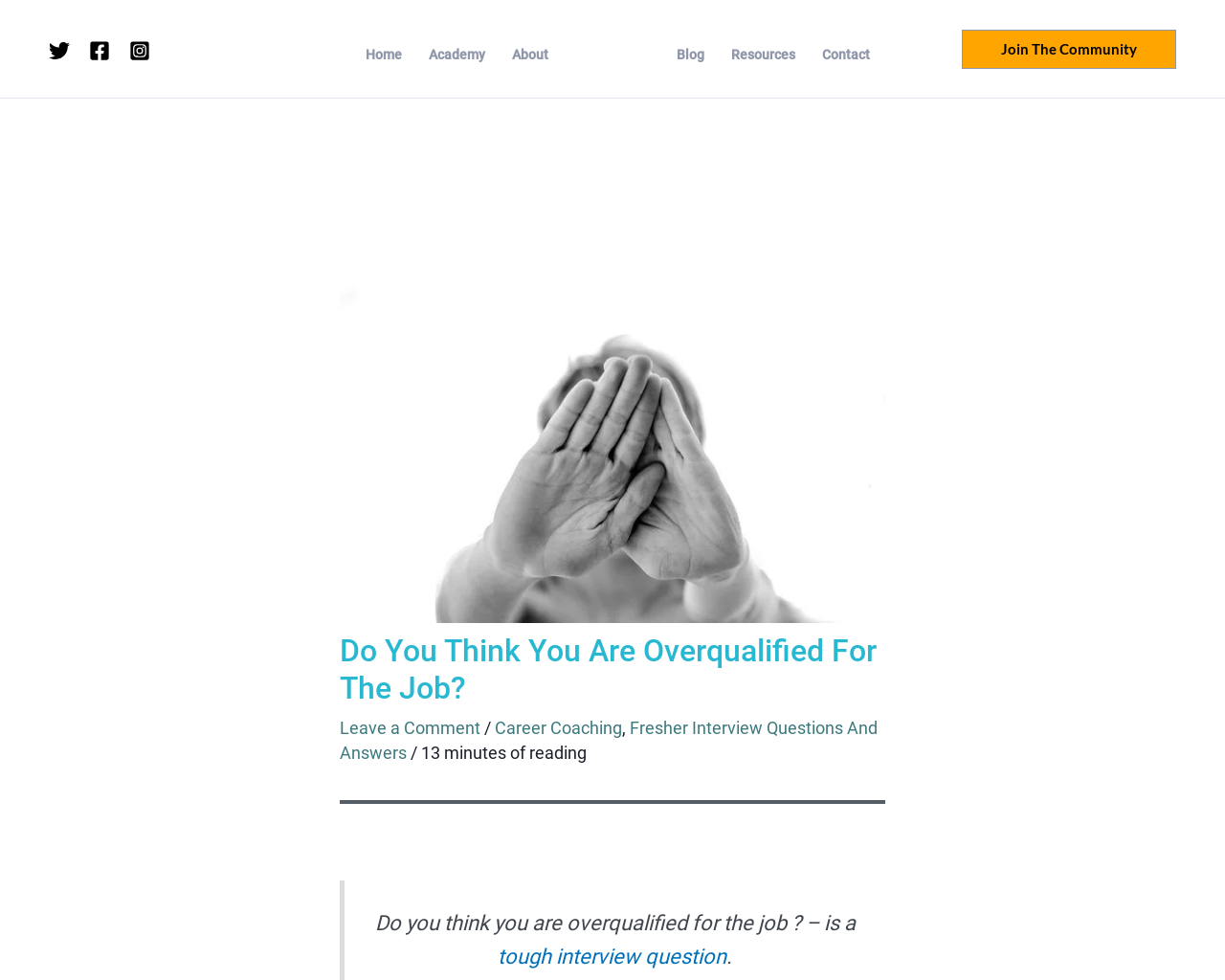Determine the bounding box coordinates for the area you should click to complete the following instruction: "Leave a comment".

[0.277, 0.733, 0.392, 0.753]